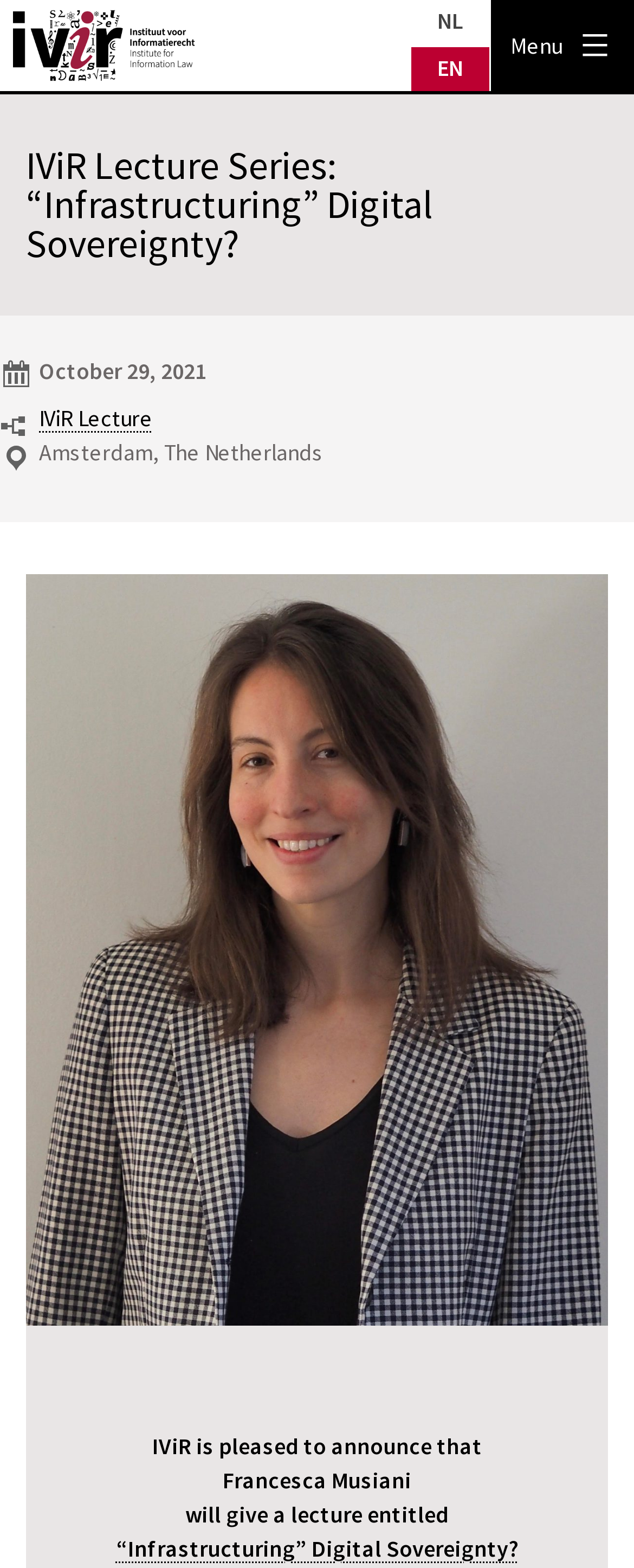Deliver a detailed narrative of the webpage's visual and textual elements.

The webpage appears to be an event announcement page for a lecture series. At the top left, there is a link to "IVIR" and at the top right, there are two language options, "NL" and "EN". Below the language options, there is a button labeled "Menu" that controls a primary menu list.

The main content of the page is divided into two sections. The top section has a heading that reads "IViR Lecture Series: “Infrastructuring” Digital Sovereignty?" and is centered at the top of the page. Below the heading, there is a text "October 29, 2021" and a link to "IViR Lecture" on the left side, and a text "Amsterdam, The Netherlands" on the right side.

The bottom section of the page contains a paragraph of text that announces a lecture by Francesca Musiani, with the title "“Infrastructuring” Digital Sovereignty? Russia as a Pilot Case of an Infrastructure-Based Sociology of Digital Self-Determination Practices". The text is positioned in the middle of the page, with the lecturer's name "Francesca Musiani" highlighted. Below the text, there is a large figure that takes up most of the bottom section of the page.